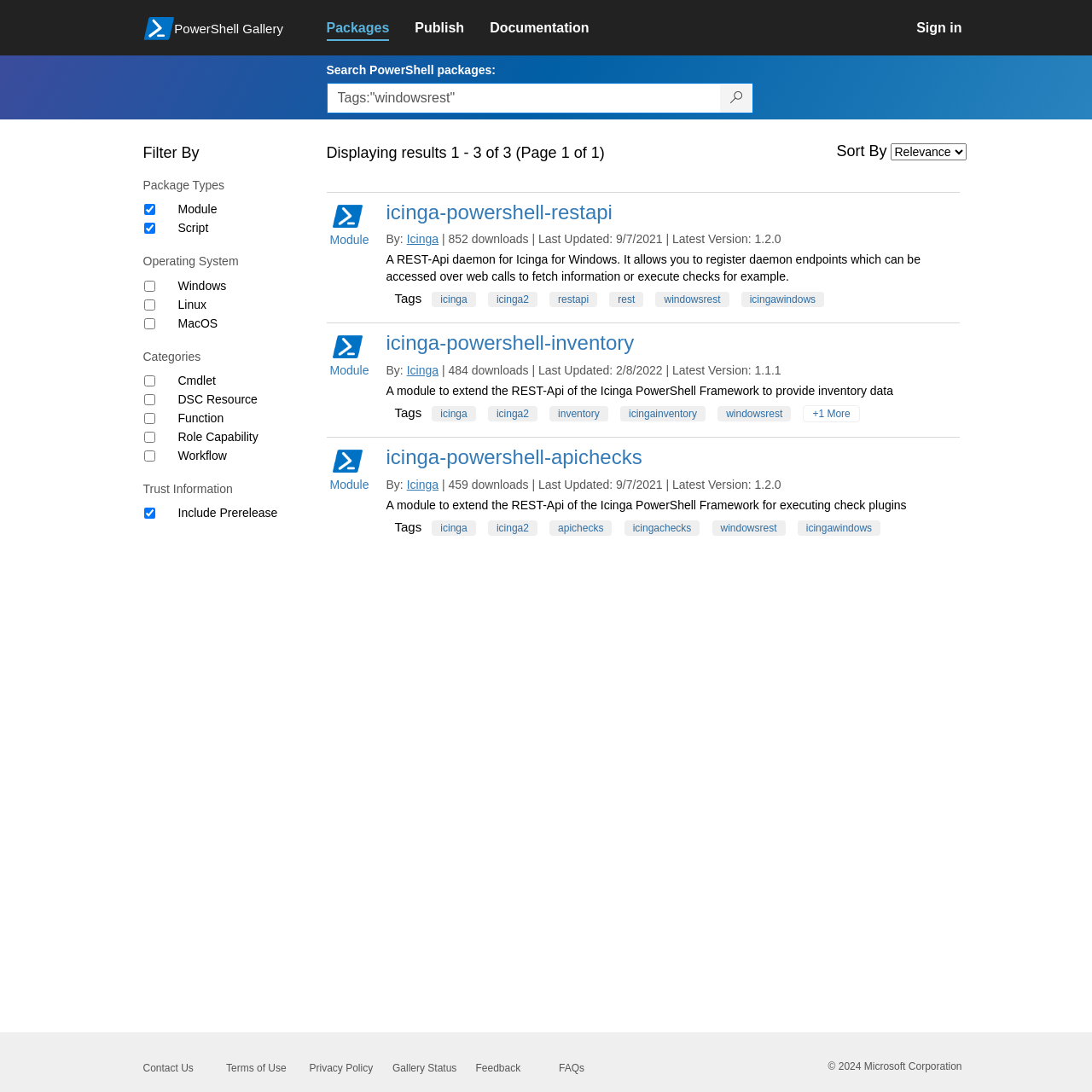Please identify the bounding box coordinates of the region to click in order to complete the task: "Sign in". The coordinates must be four float numbers between 0 and 1, specified as [left, top, right, bottom].

[0.839, 0.009, 0.904, 0.043]